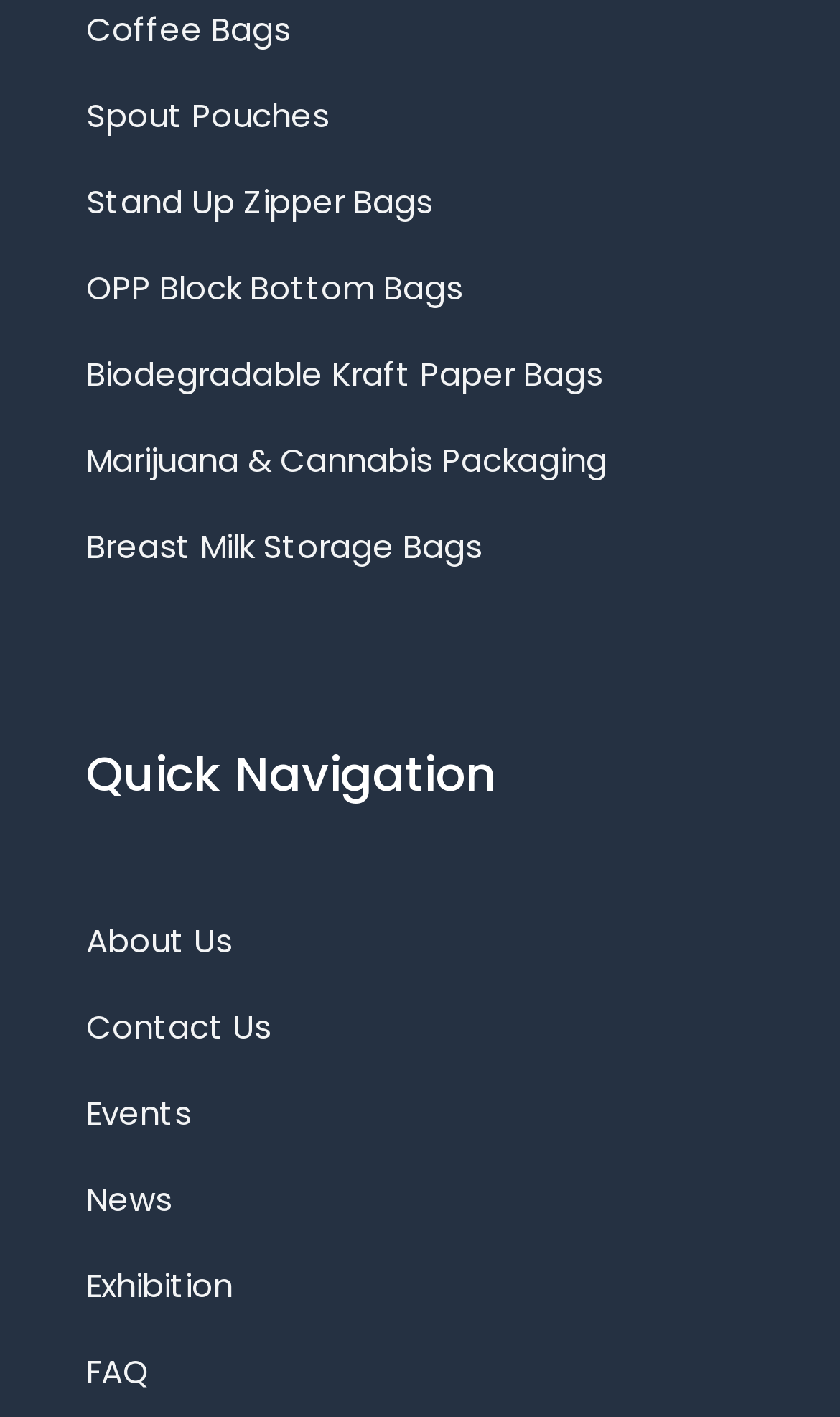What is the second type of packaging product listed?
Please look at the screenshot and answer using one word or phrase.

Stand Up Zipper Bags